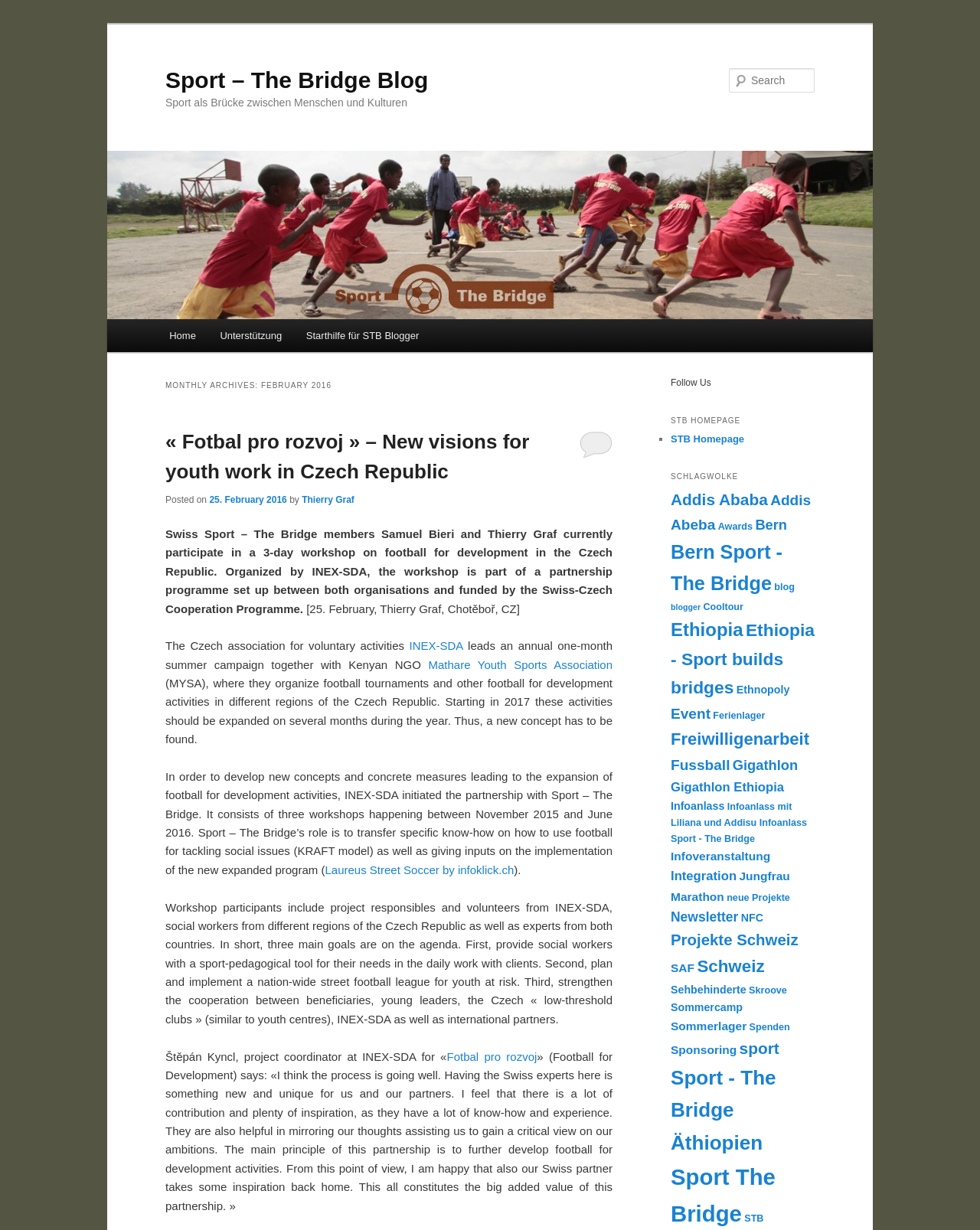Describe the webpage meticulously, covering all significant aspects.

The webpage is about Sport - The Bridge, a blog that focuses on sports and development. At the top, there is a heading "Sport - The Bridge Blog" with a link to the blog's homepage. Below it, there is a search bar with a "Search" button. 

To the left, there is a main menu with links to "Home", "Unterstützung", and "Starthilfe für STB Blogger". Below the main menu, there is a section titled "MONTHLY ARCHIVES: FEBRUARY 2016" with a heading "« Fotbal pro rozvoj » – New visions for youth work in Czech Republic" and a link to the article. 

The article discusses a workshop on football for development in the Czech Republic, organized by INEX-SDA and funded by the Swiss-Czech Cooperation Programme. The workshop aims to provide social workers with a sport-pedagogical tool, plan and implement a nation-wide street football league for youth at risk, and strengthen the cooperation between beneficiaries, young leaders, and international partners. 

The article includes quotes from Štěpán Kyncl, project coordinator at INEX-SDA, who expresses his satisfaction with the partnership and the inspiration gained from the Swiss experts. 

To the right, there is a section titled "Follow Us" with a link to the blog's homepage. Below it, there is a list of tags or keywords, including "Addis Ababa", "Awards", "Bern", "blog", and many others.